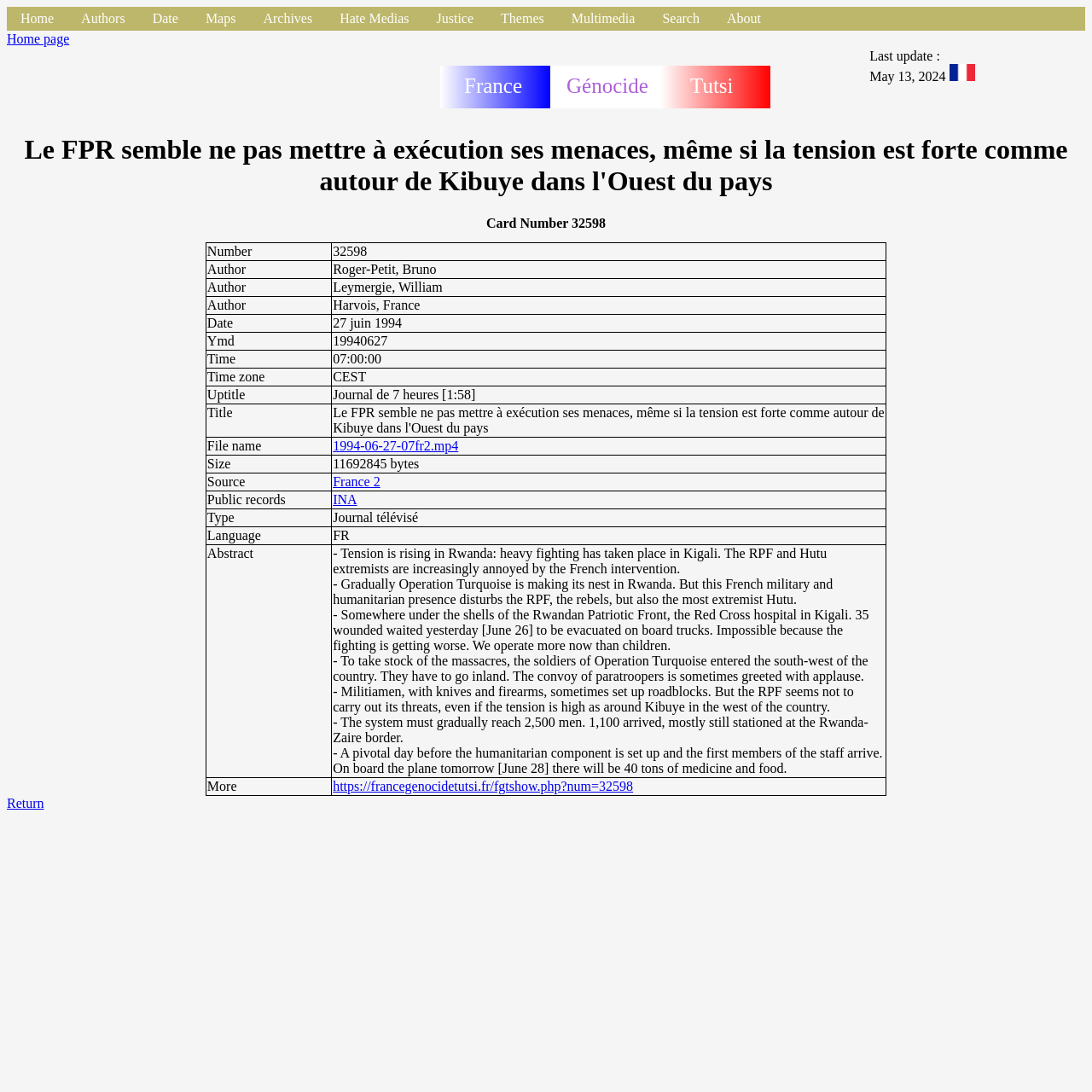Based on the visual content of the image, answer the question thoroughly: What is the topic of the journal?

I inferred this from the abstract section, where it mentions 'Tension is rising in Rwanda' and 'massacres', indicating that the journal is about the Rwanda Genocide.